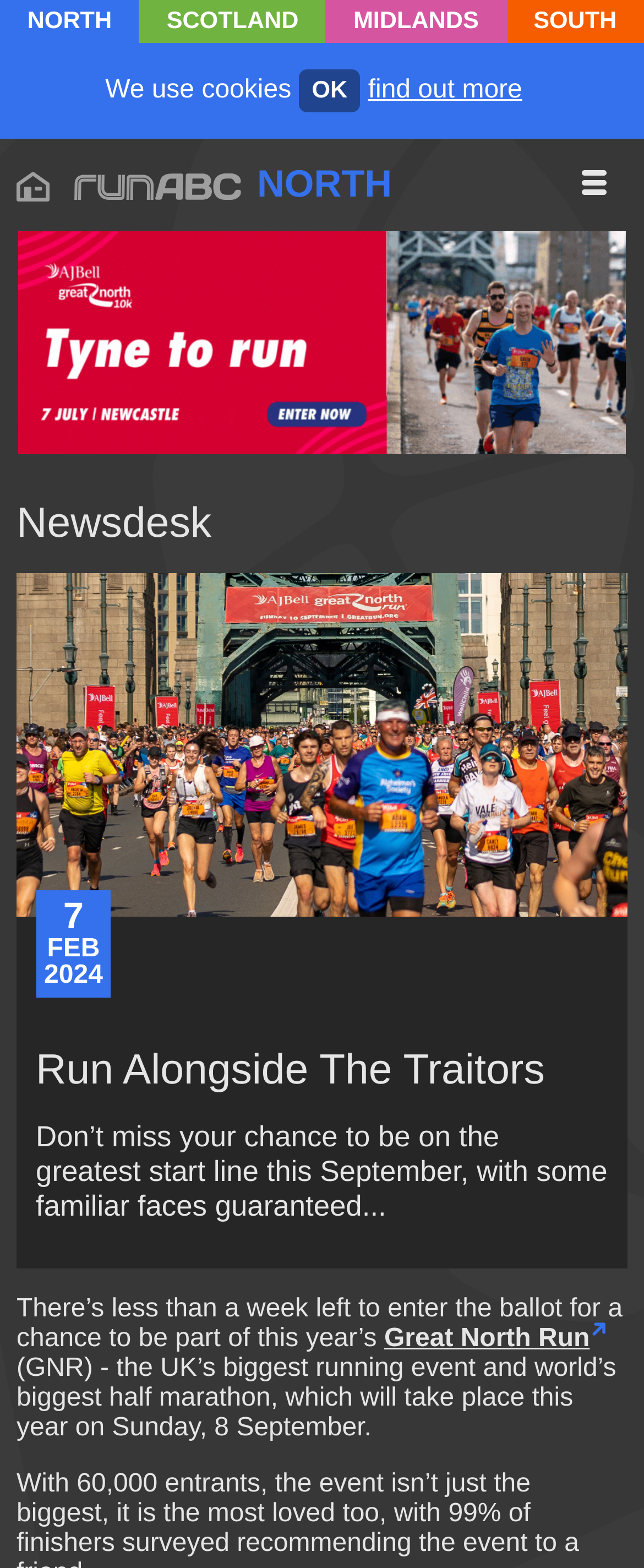What is the name of the publication or website?
Please provide a single word or phrase as the answer based on the screenshot.

runABC